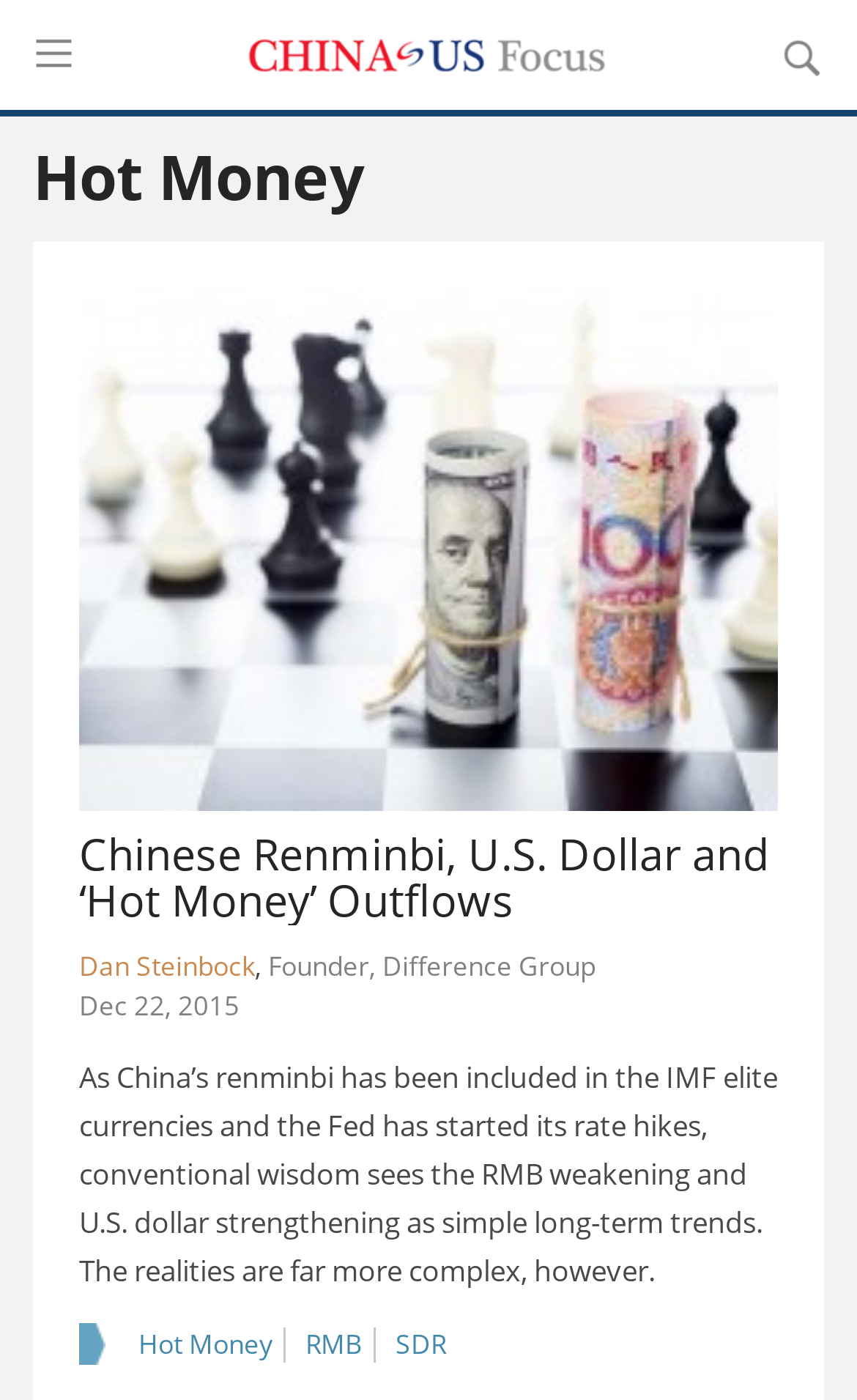Determine the bounding box for the HTML element described here: "SDR". The coordinates should be given as [left, top, right, bottom] with each number being a float between 0 and 1.

[0.448, 0.948, 0.533, 0.973]